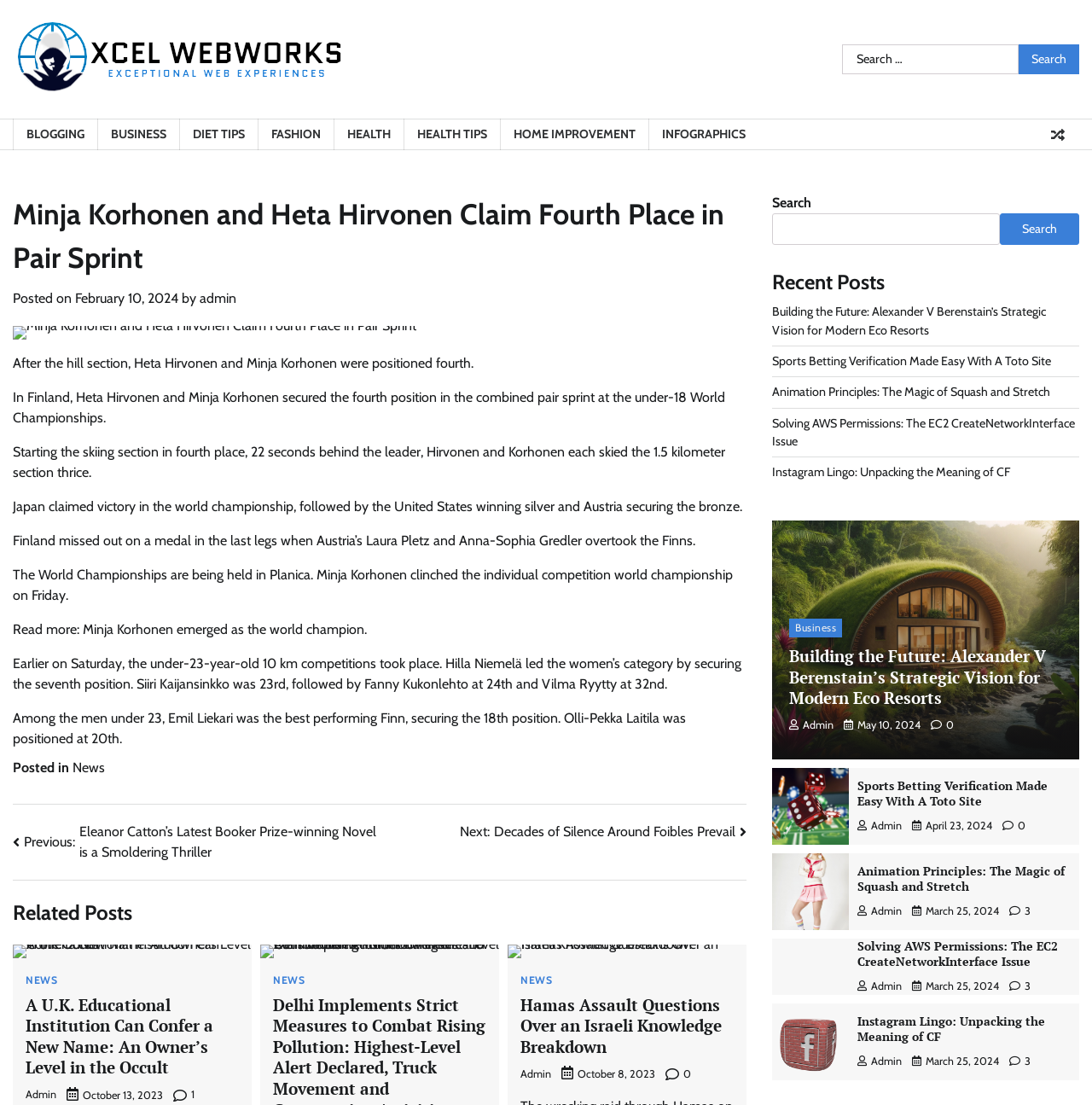Please identify the coordinates of the bounding box that should be clicked to fulfill this instruction: "Search again".

[0.707, 0.193, 0.916, 0.221]